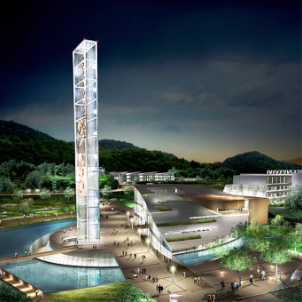Explain in detail what you see in the image.

The image depicts the O-Song Bio-Health Technopolis, a revolutionary project initiated by the Korean government in 2005. This visionary center is dedicated to health-related research, embodying the concept of a "technopolis." The design features a striking architectural structure, characterized by a tall, transparent tower that rises majestically against the backdrop of lush mountains. The facility is strategically integrated into a serene landscape, which promotes concentration and contemplation, essential for groundbreaking research.

The complex includes a variety of amenities such as living quarters, meeting spaces, classrooms, and study areas, all aimed at fostering a collaborative and innovative environment. The image captures a night scene, where the carefully illuminated buildings and pathways invite research professionals and visitors alike to explore the unique blend of nature and technology. The overall setting emphasizes recreation and inspiration, providing a picturesque location for advancing the quality and originality of health-focused endeavors.